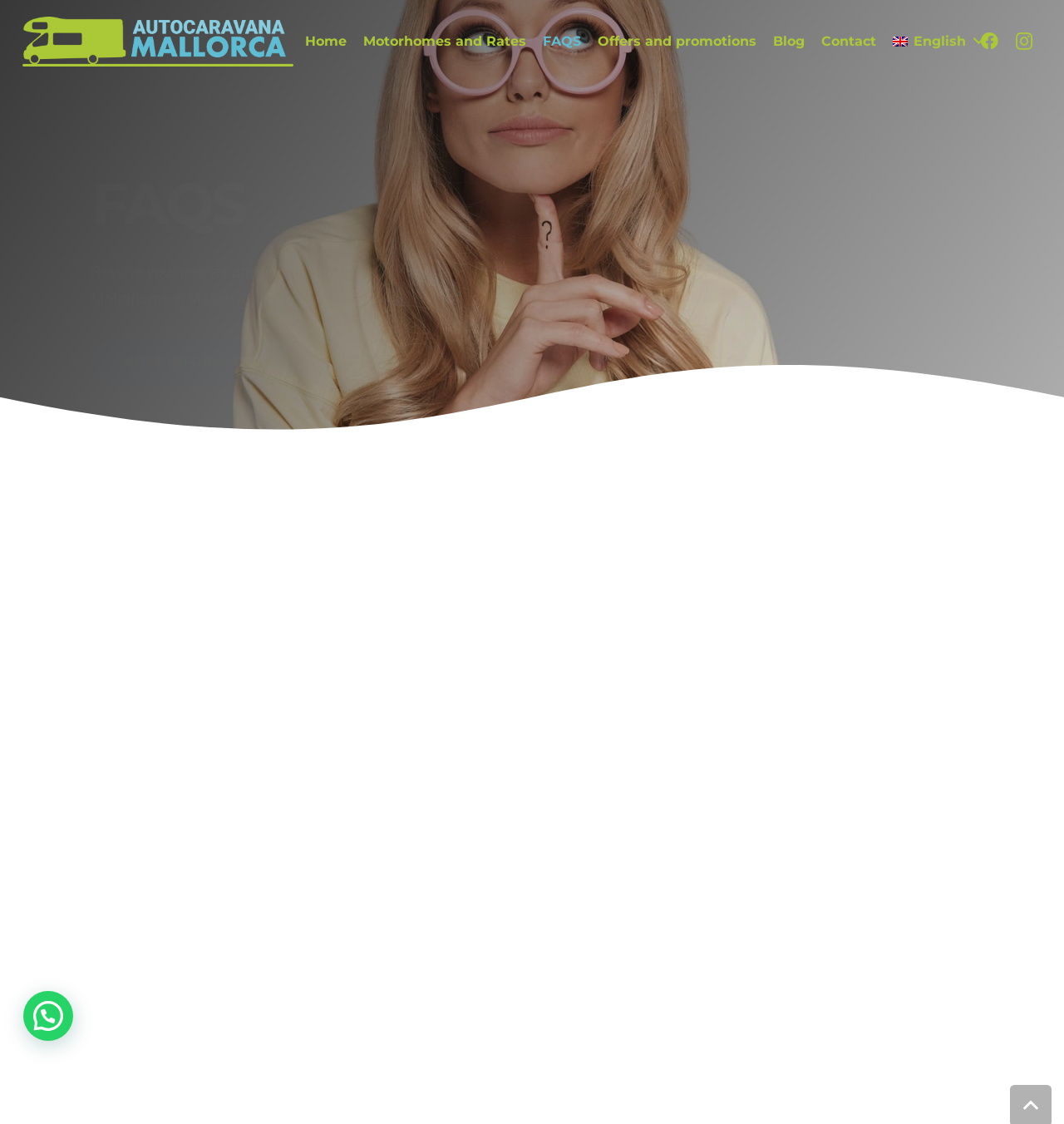Describe every aspect of the webpage comprehensively.

The webpage is about FAQs related to motorhome rentals in Mallorca. At the top, there is a navigation menu with 8 links: "Home", "Motorhomes and Rates", "FAQS", "Offers and promotions", "Blog", "Contact", "English", and social media links to Facebook and Instagram. 

Below the navigation menu, there is a large image that spans the entire width of the page. 

The main content of the page is divided into two sections. The first section has a heading "FAQS" and a brief introduction that explains the purpose of the FAQs. There is also a "MORE INFORMATION" link below the introduction.

The second section consists of 9 buttons, each with a question related to motorhome rentals, such as "What type of driver’s license do I need?" and "Can I spend the night anywhere?". These buttons are stacked vertically and take up most of the page.

At the bottom of the page, there is a small text "Chat" in the bottom left corner.